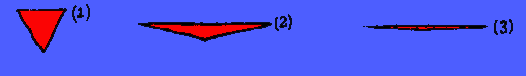Explain the content of the image in detail.

The image depicts three representations of a triangle as viewed from different angles in a two-dimensional plane, aligned horizontally against a blue background. 

1. The first figure on the left, labeled (1), displays a red triangle pointing upwards, illustrating how it appears from above.
2. The second figure, labeled (2), shows the same triangle viewed from a lower angle, resulting in a more elongated profile that appears closer to a trapezoid.
3. The third figure, labeled (3), depicts the triangle observed directly from its edge, which transforms it into a straight line.

This visual effectively illustrates the concept presented in the accompanying text, which discusses how the inhabitants of a flat, two-dimensional world perceive geometric shapes based on their line of sight.